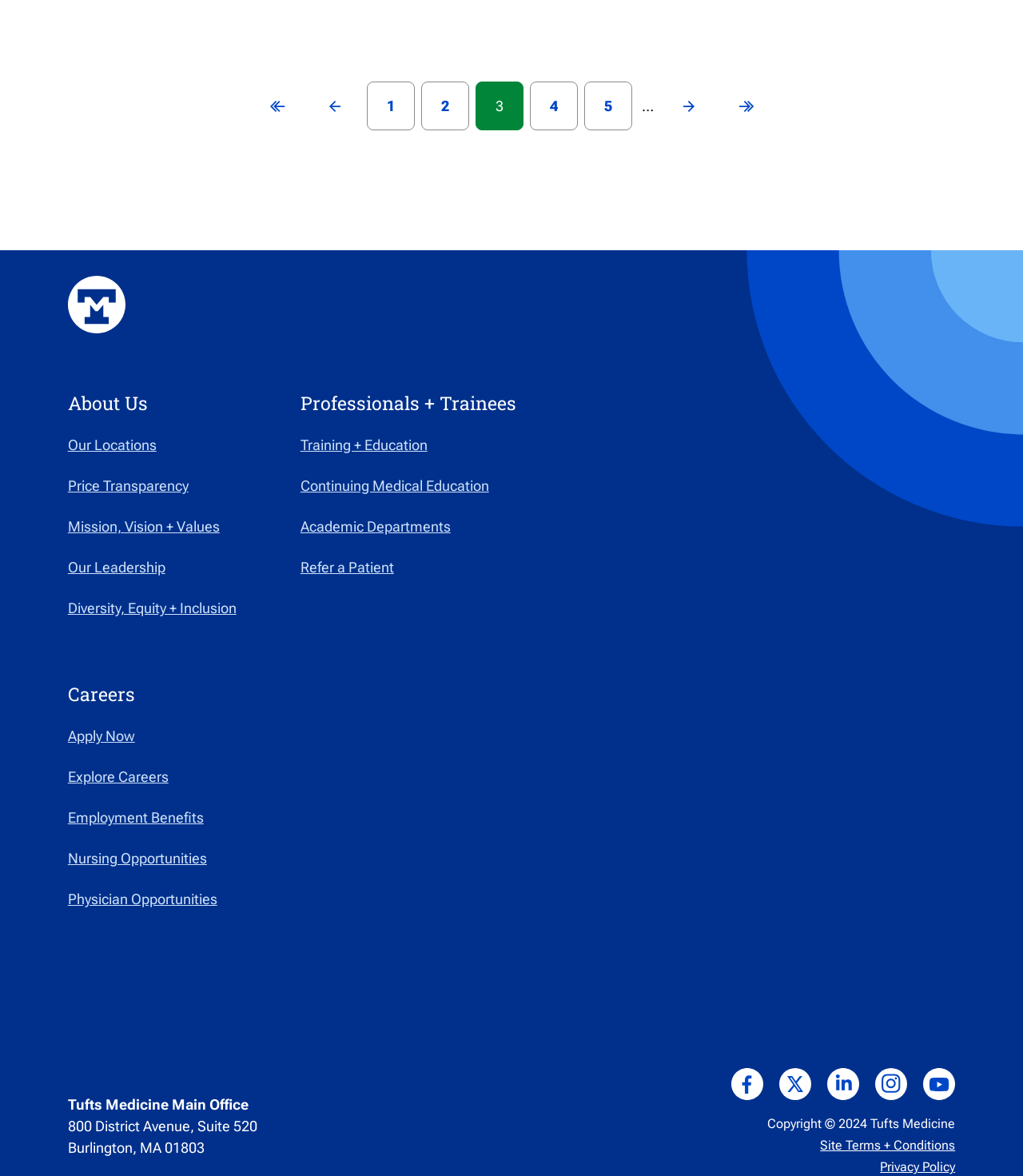Using floating point numbers between 0 and 1, provide the bounding box coordinates in the format (top-left x, top-left y, bottom-right x, bottom-right y). Locate the UI element described here: aria-label="facebook"

[0.715, 0.909, 0.746, 0.936]